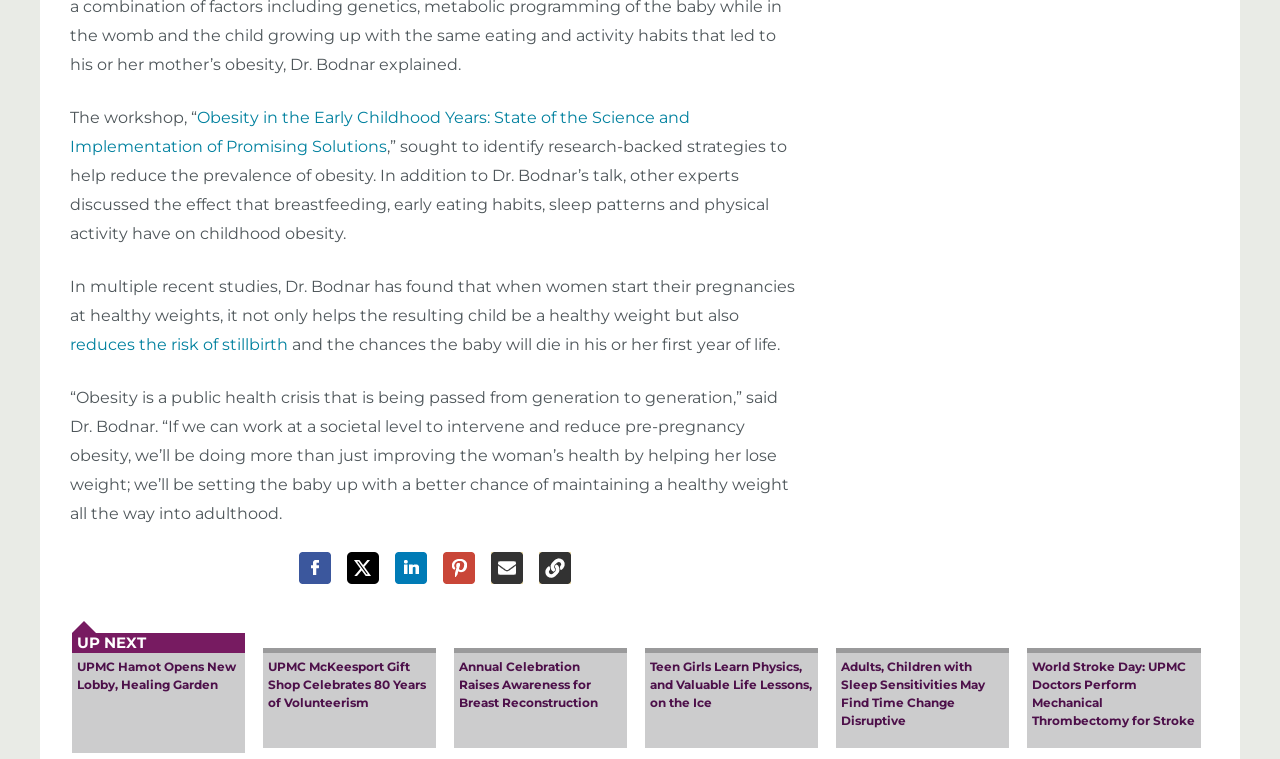Answer the following query with a single word or phrase:
What is the title of the next article?

UPMC Hamot Opens New Lobby, Healing Garden